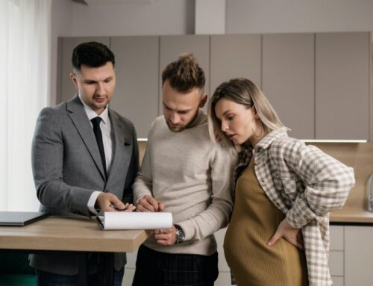Describe every aspect of the image in depth.

In a contemporary kitchen setting, a real estate agent, dressed in a sharp gray suit, engages with a couple as they review a document on a countertop. The man, with stylish short hair and a casual sweater, appears focused as he points to details in the paperwork. Beside him, a woman with long hair, dressed in a cozy dress and a checked oversized jacket, leans in, her expression suggesting curiosity and concern. The couple likely represents homebuyers navigating important decisions, with the agent guiding them through the process, illustrating the significance of thorough discussions and inspections in real estate transactions, particularly before finalizing a purchase. The warm, bright atmosphere of the kitchen enhances the personable nature of this important moment in their home-buying journey.